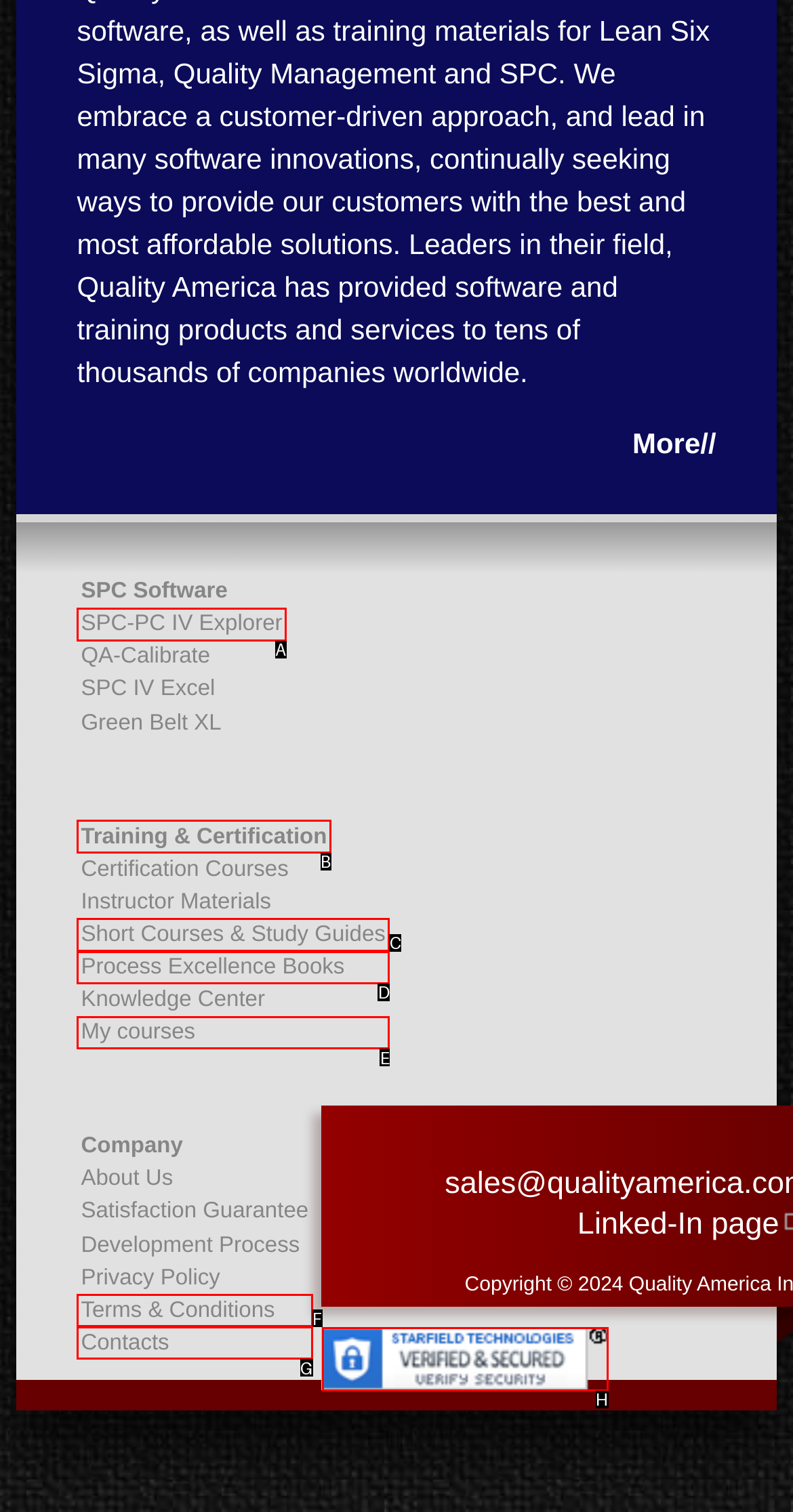Identify the letter of the UI element I need to click to carry out the following instruction: Verify SSL site seal

H